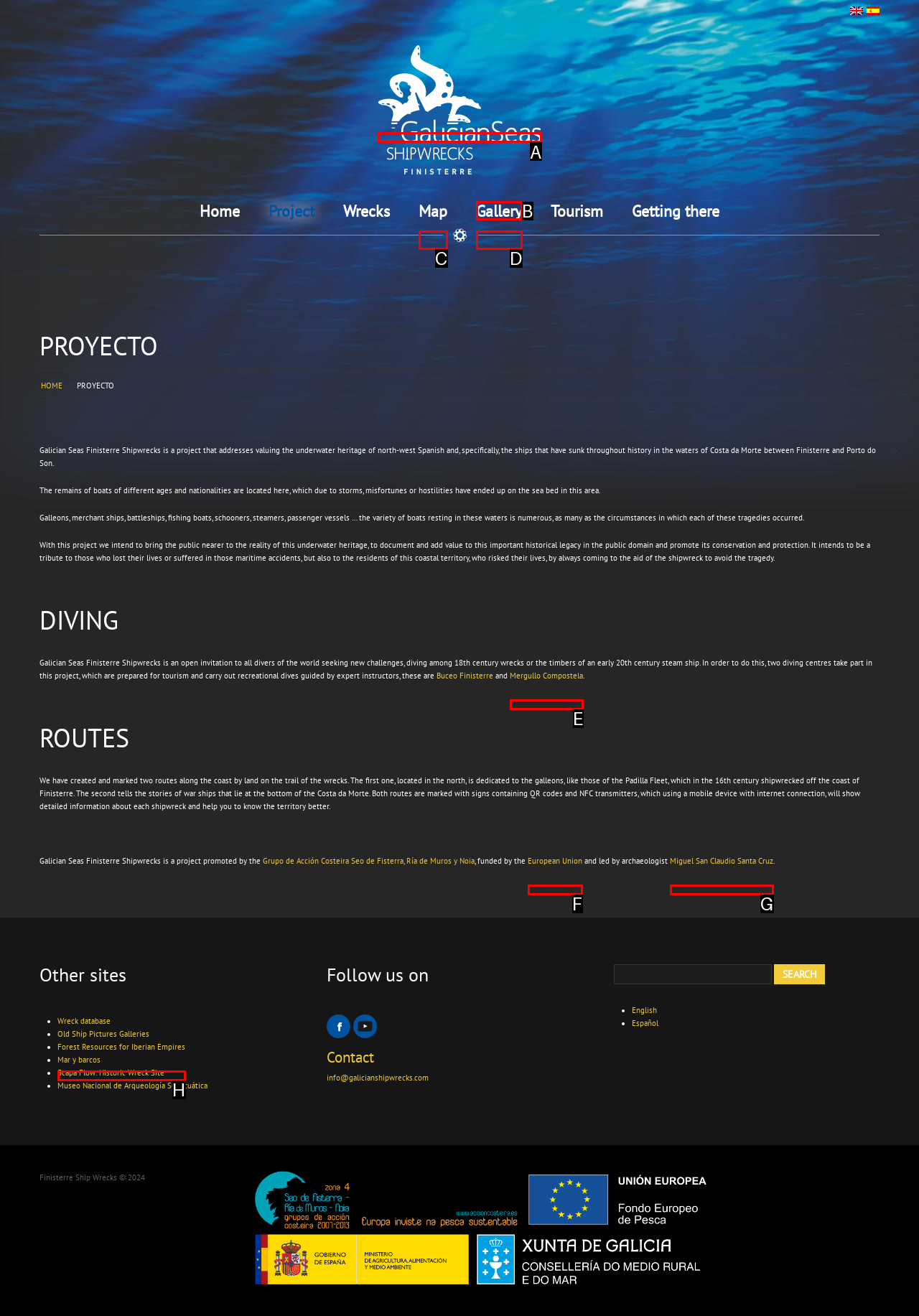Which choice should you pick to execute the task: View the gallery
Respond with the letter associated with the correct option only.

B